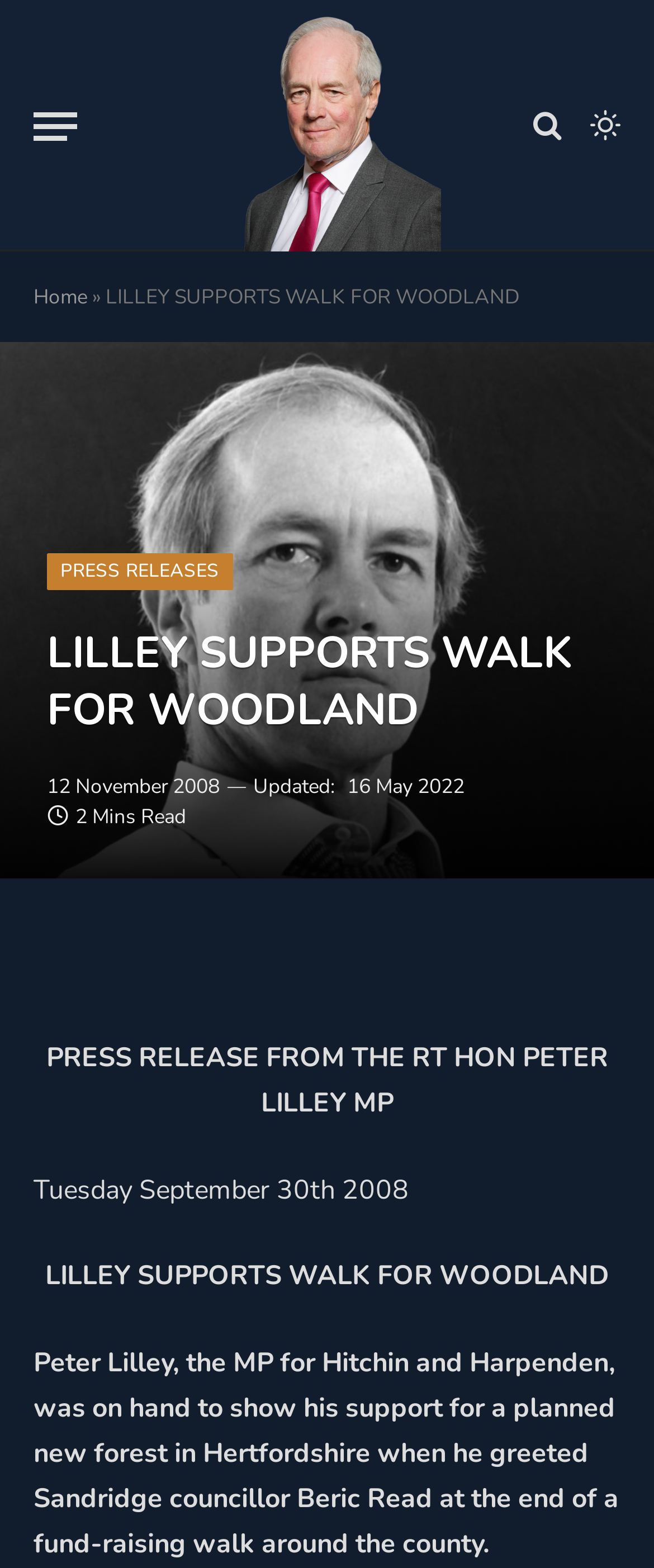What is the text of the webpage's headline?

LILLEY SUPPORTS WALK FOR WOODLAND